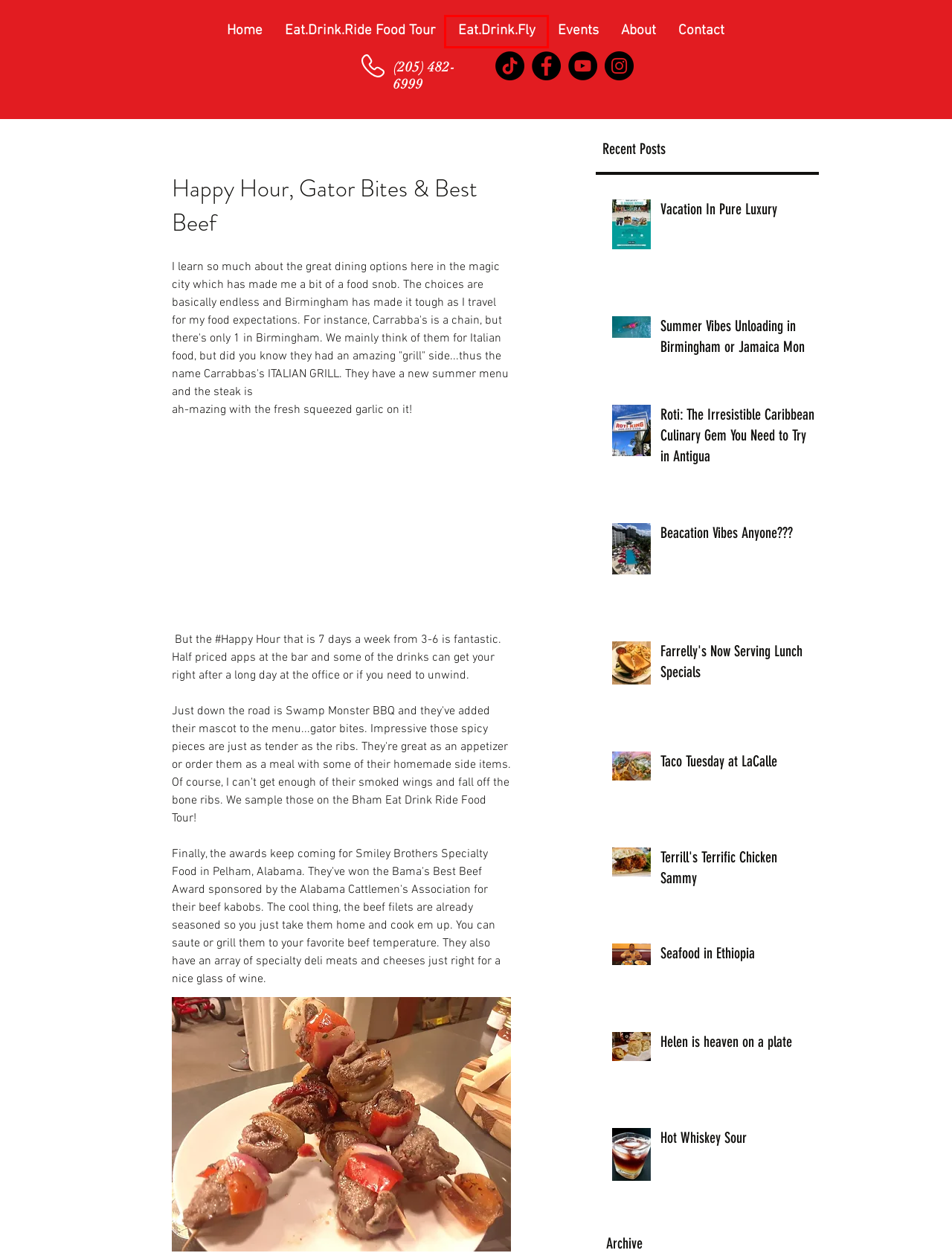You are given a screenshot depicting a webpage with a red bounding box around a UI element. Select the description that best corresponds to the new webpage after clicking the selected element. Here are the choices:
A. Farrelly's Southern Bar Lunch Specials: A Must-Try Experience
B. Eat. Drink. Ride. With Comedienne Joy! | Birmingham, Alabama
C. What to eat in Antigua: Roti – A Must-Try Caribbean Delicacy
D. Unleash Summer Vibes with a Food Tour and Travel Jamaica
E. About Joy | Dining Out With Comedienne Joy
F. Eat. Drink. FLY | Vacation Planning | Birmingham, Alabama
G. Helen is heaven on a plate
H. Events | Dining Out With Comedienne Joy

F